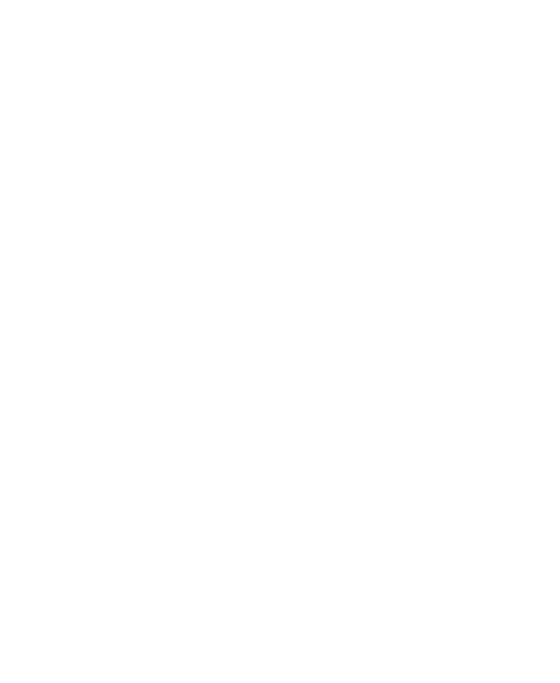Explain the image thoroughly, highlighting all key elements.

The image features the **Olight OPen Mini in Blue**, a compact and sleek rechargeable penlight designed for convenient portability. With a modern design, this penlight is ideal for everyday carry, making it an excellent tool for outdoor enthusiasts and everyday users alike. Its blue finish adds a touch of style, while the functionality ensures reliable illumination in various situations. The product is currently listed with a price of **$18.95** and is marked as **out of stock**, highlighting its popularity among consumers. Additional details include its SKU, **oPen2-Mini-Blue**, confirming the specific model within the Olight range.